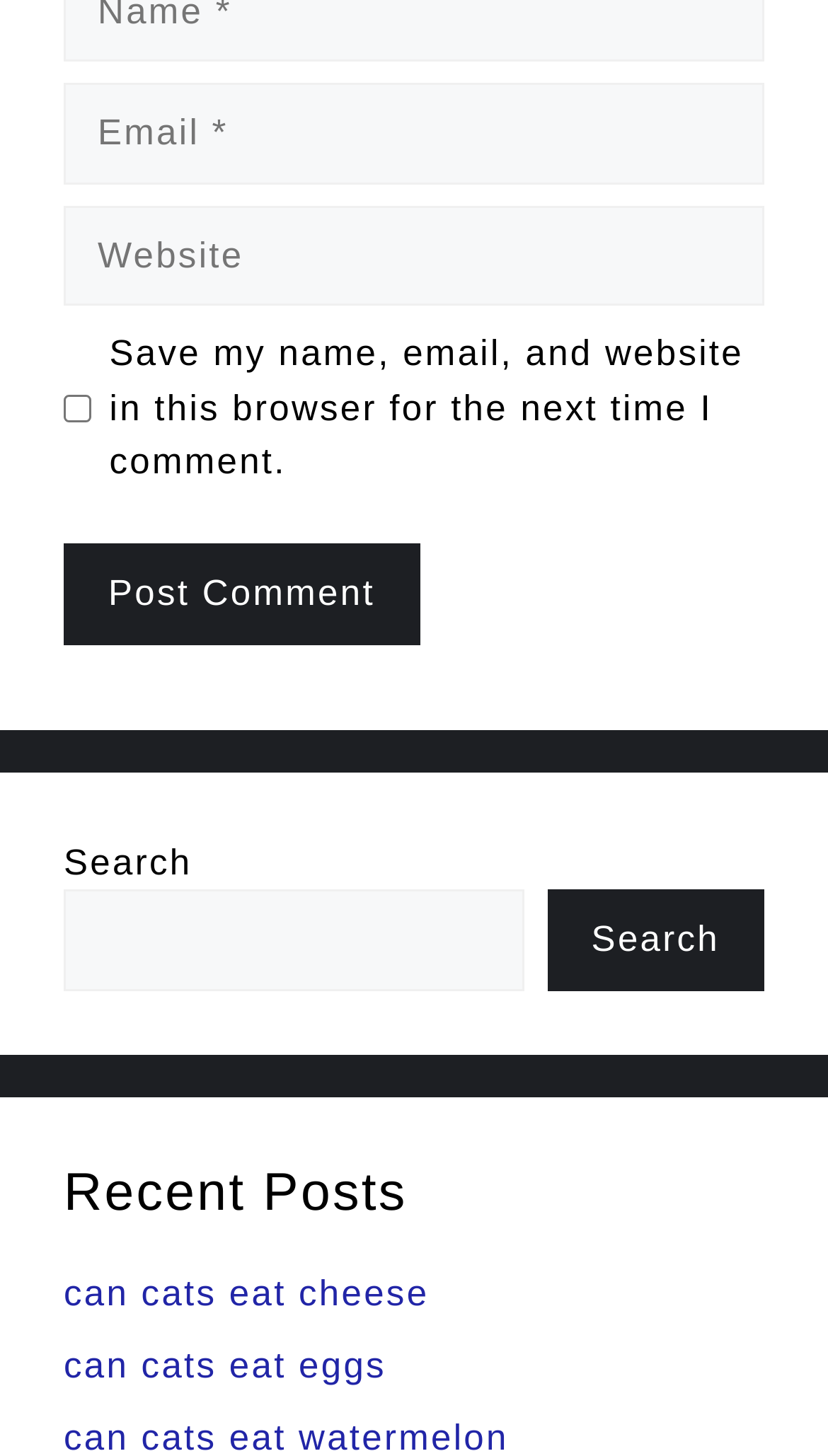Show the bounding box coordinates of the region that should be clicked to follow the instruction: "Enter website."

[0.077, 0.141, 0.923, 0.21]